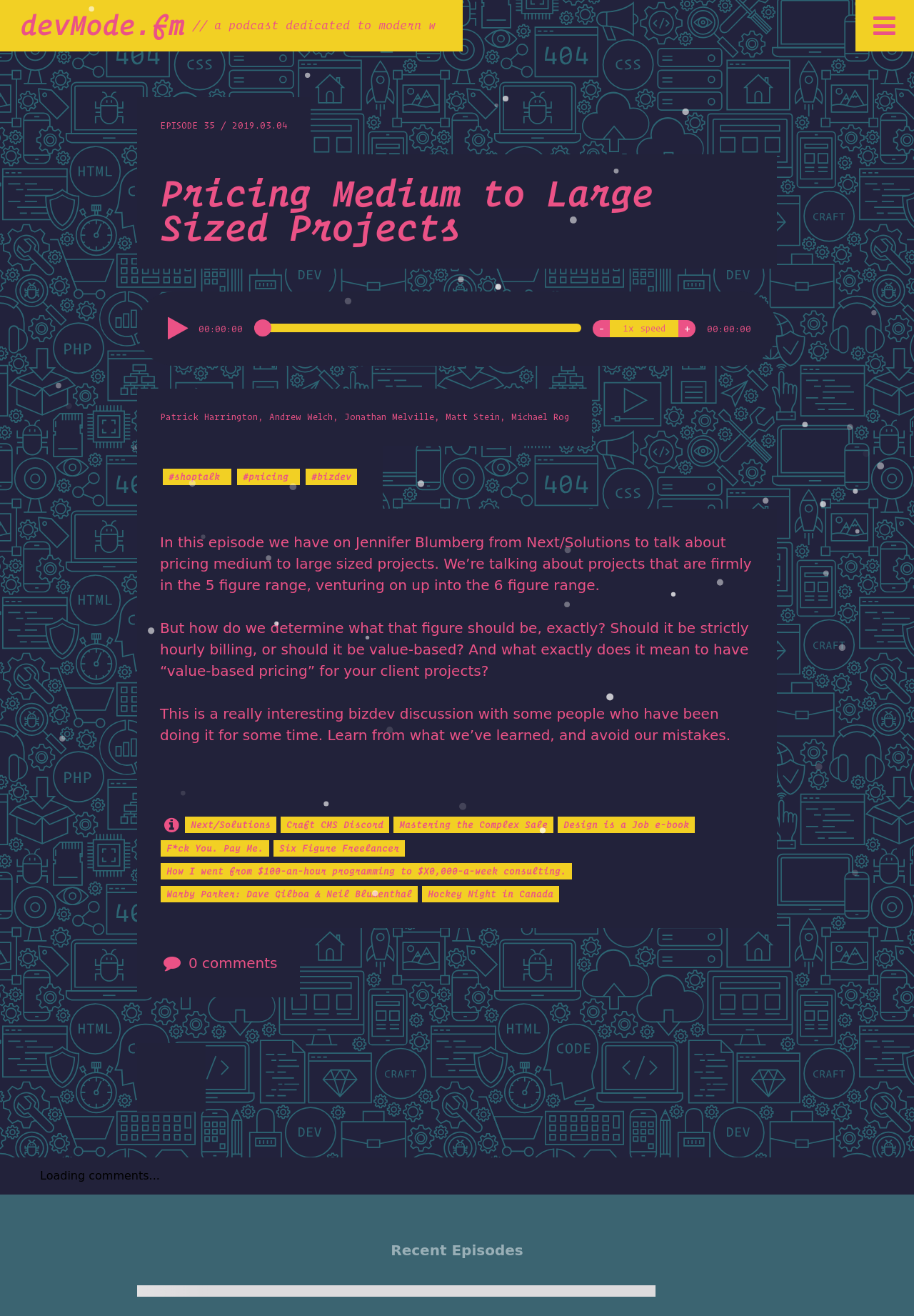Please locate and retrieve the main header text of the webpage.

Pricing Medium to Large Sized Projects